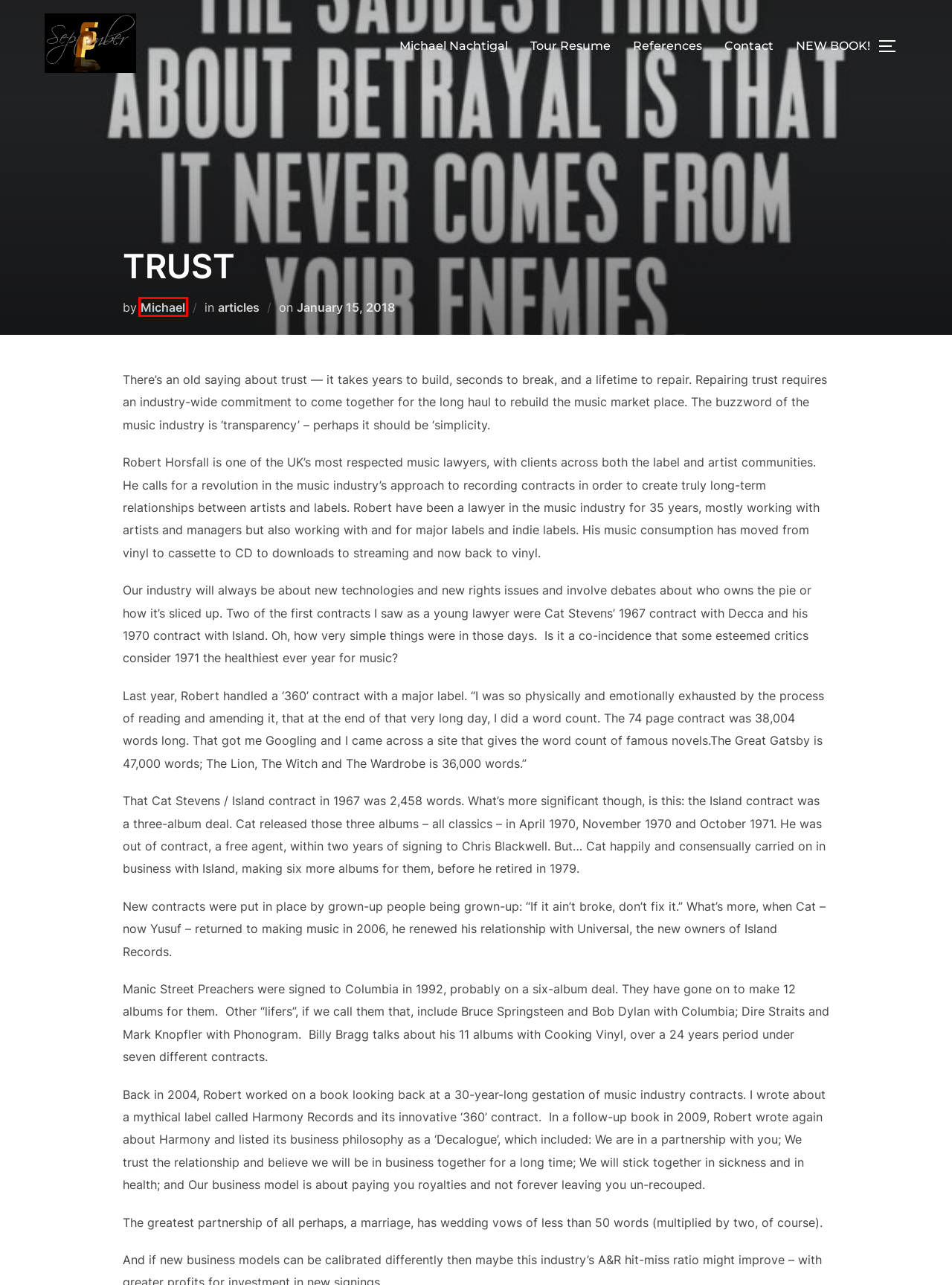Observe the screenshot of a webpage with a red bounding box highlighting an element. Choose the webpage description that accurately reflects the new page after the element within the bounding box is clicked. Here are the candidates:
A. NEW BOOK! It’s Been a Good Run - September Productions
B. articles - September Productions
C. References - September Productions
D. Tour Resume - September Productions
E. Contact - September Productions
F. Blog Tool, Publishing Platform, and CMS – WordPress.org
G. Michael - September Productions
H. Michael Nachtigal - September Productions

G